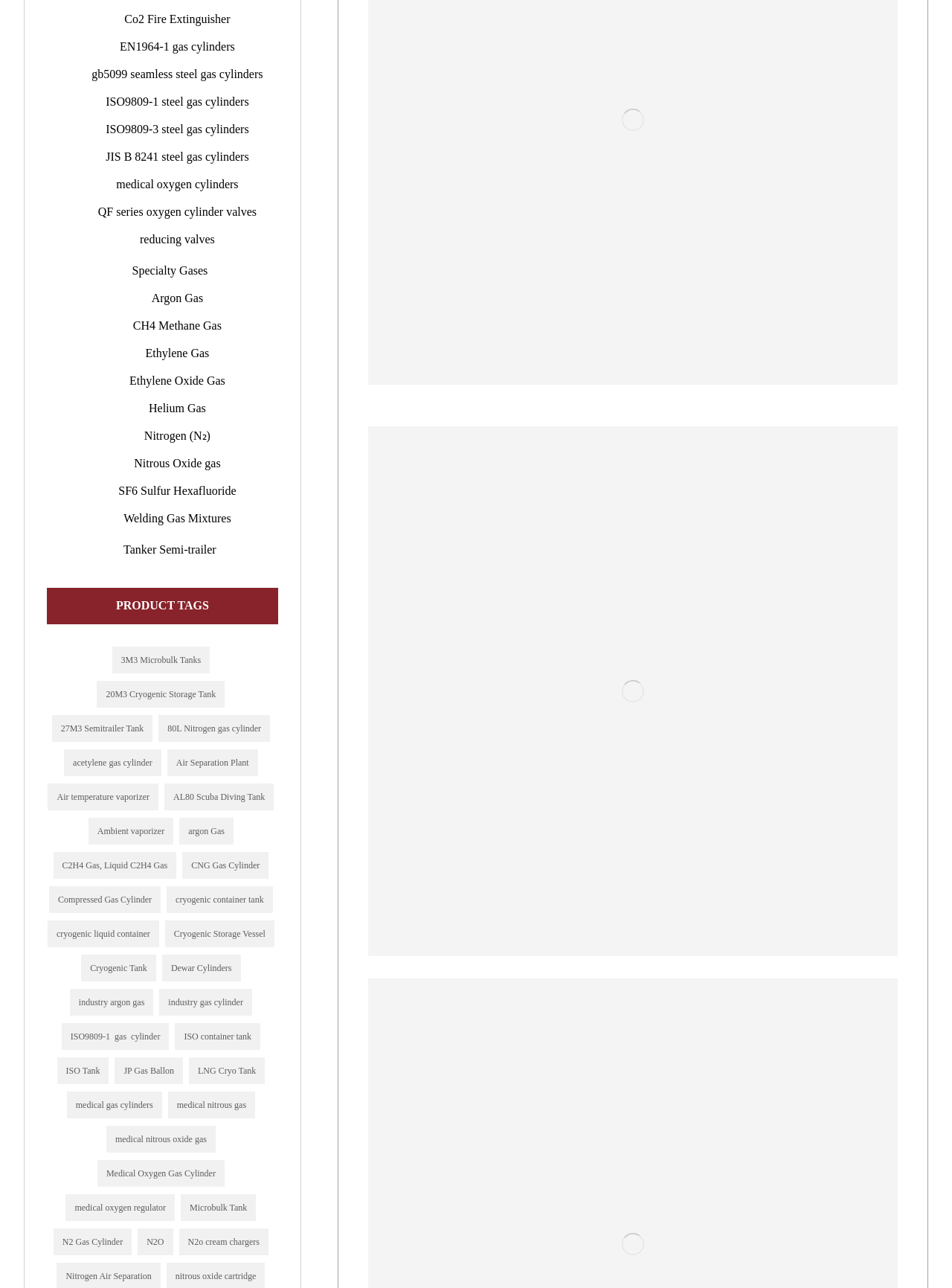Provide the bounding box coordinates of the HTML element described as: "N2O". The bounding box coordinates should be four float numbers between 0 and 1, i.e., [left, top, right, bottom].

[0.145, 0.954, 0.182, 0.974]